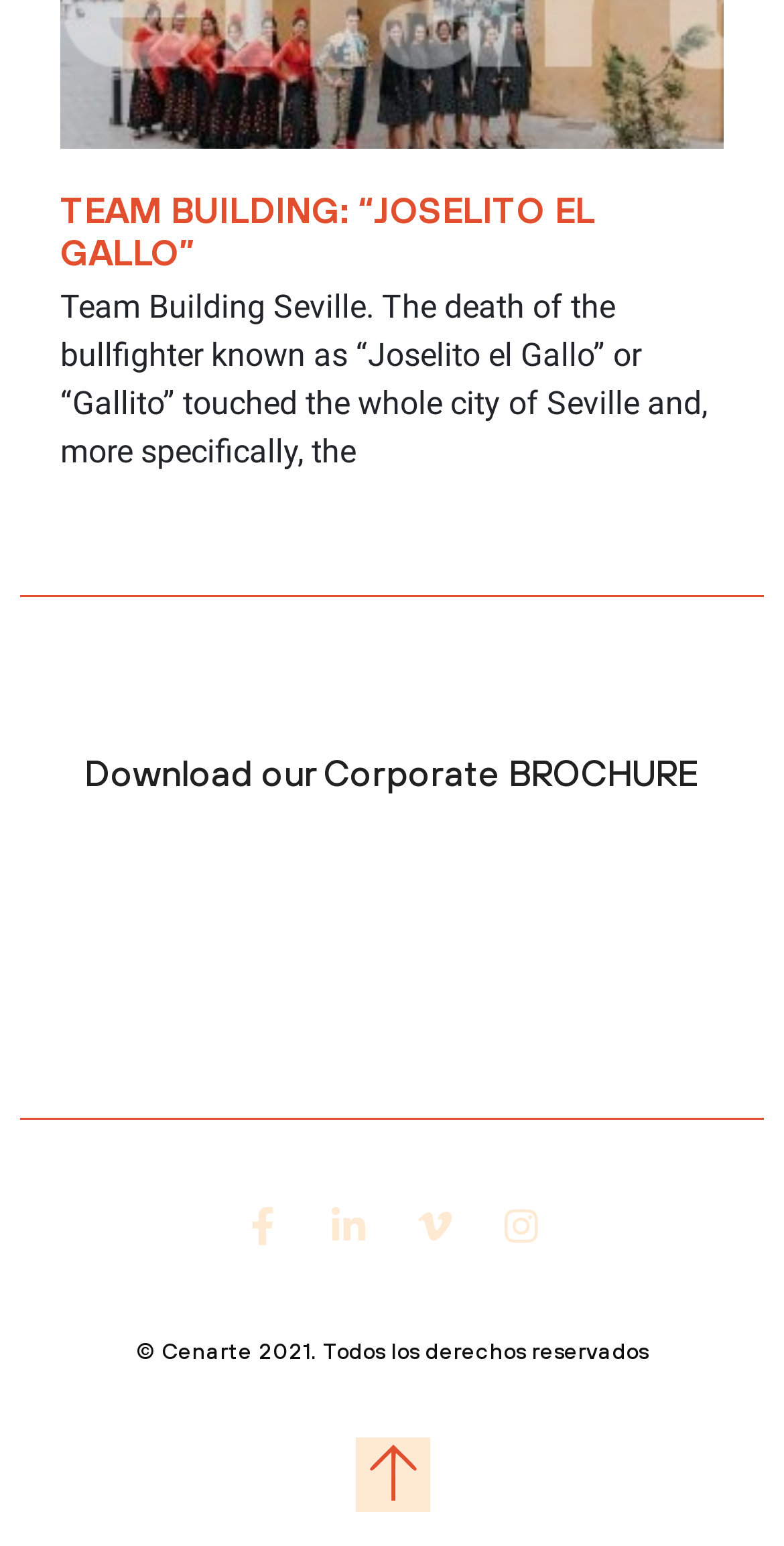Please specify the bounding box coordinates in the format (top-left x, top-left y, bottom-right x, bottom-right y), with all values as floating point numbers between 0 and 1. Identify the bounding box of the UI element described by: Vimeo-v

[0.506, 0.768, 0.604, 0.818]